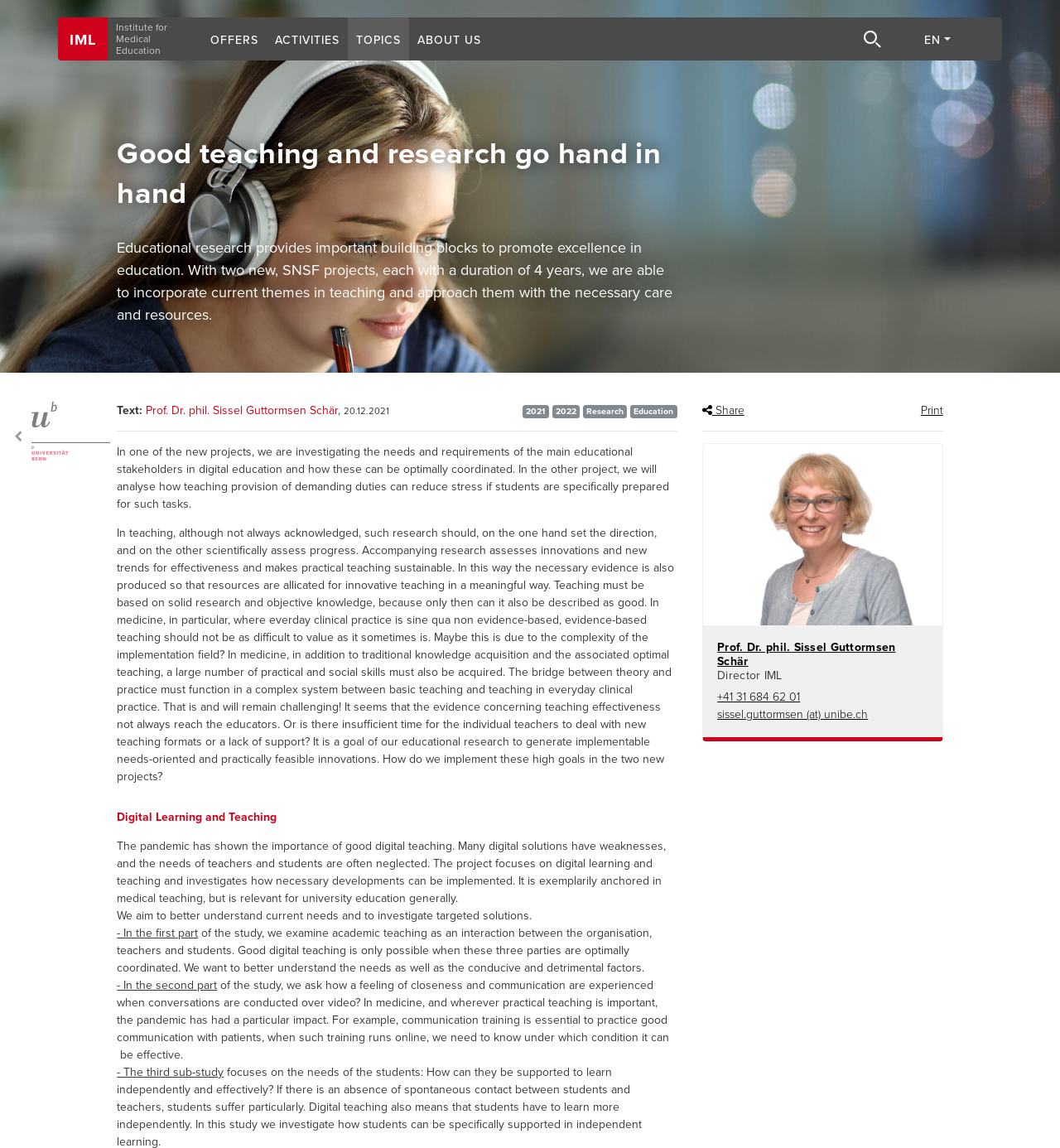Determine the coordinates of the bounding box that should be clicked to complete the instruction: "Go to Applied Sciences". The coordinates should be represented by four float numbers between 0 and 1: [left, top, right, bottom].

None